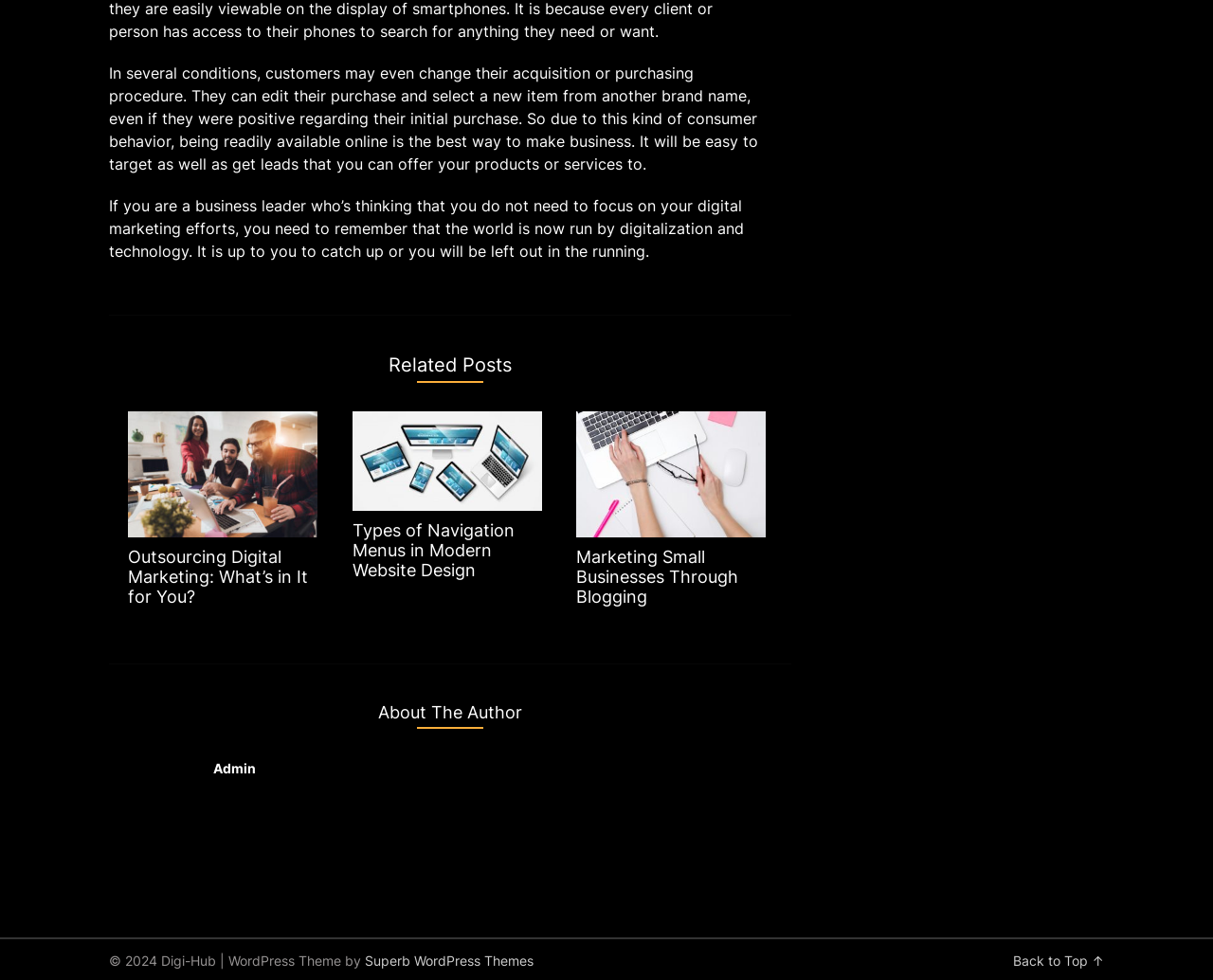What is the theme provider of the website?
From the screenshot, provide a brief answer in one word or phrase.

Superb WordPress Themes